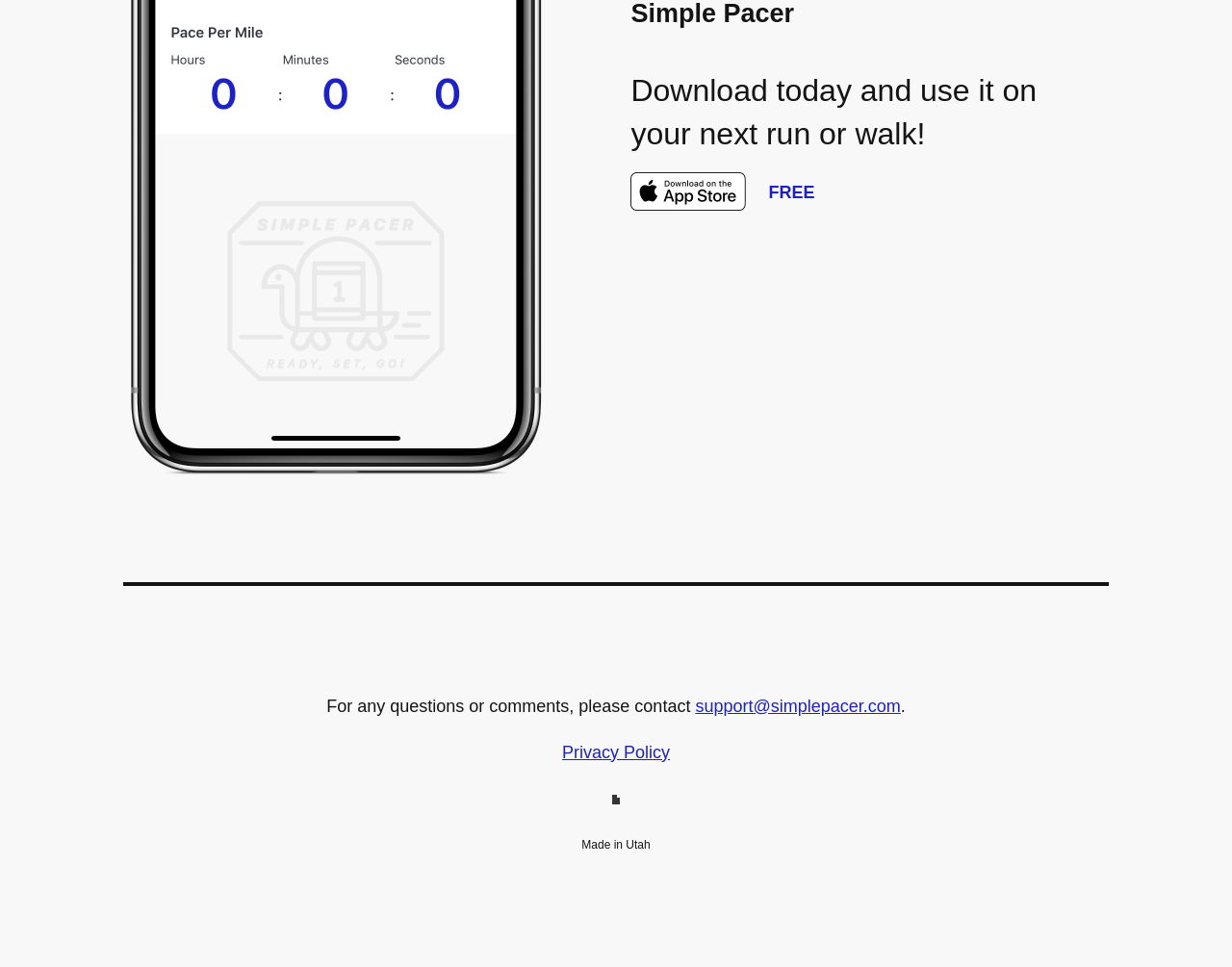Please find the bounding box coordinates (top-left x, top-left y, bottom-right x, bottom-right y) in the screenshot for the UI element described as follows: Privacy Policy

None